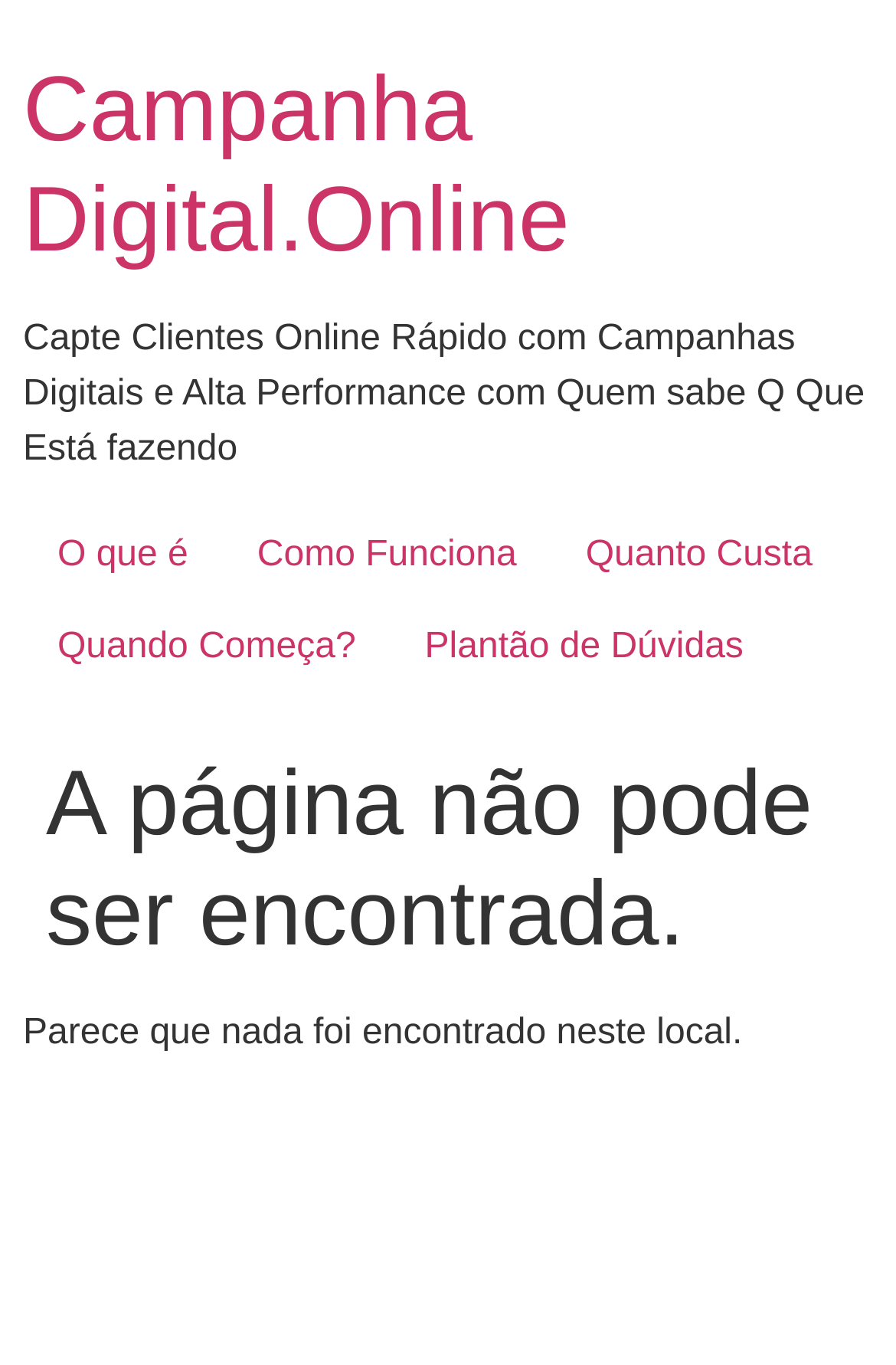What is the main content of the webpage?
Can you offer a detailed and complete answer to this question?

The main content of the webpage is an error page because it contains a heading that says 'A página não pode ser encontrada.' which means 'The page cannot be found.' and a static text that says 'Parece que nada foi encontrado neste local.' which means 'It seems that nothing was found at this location.'